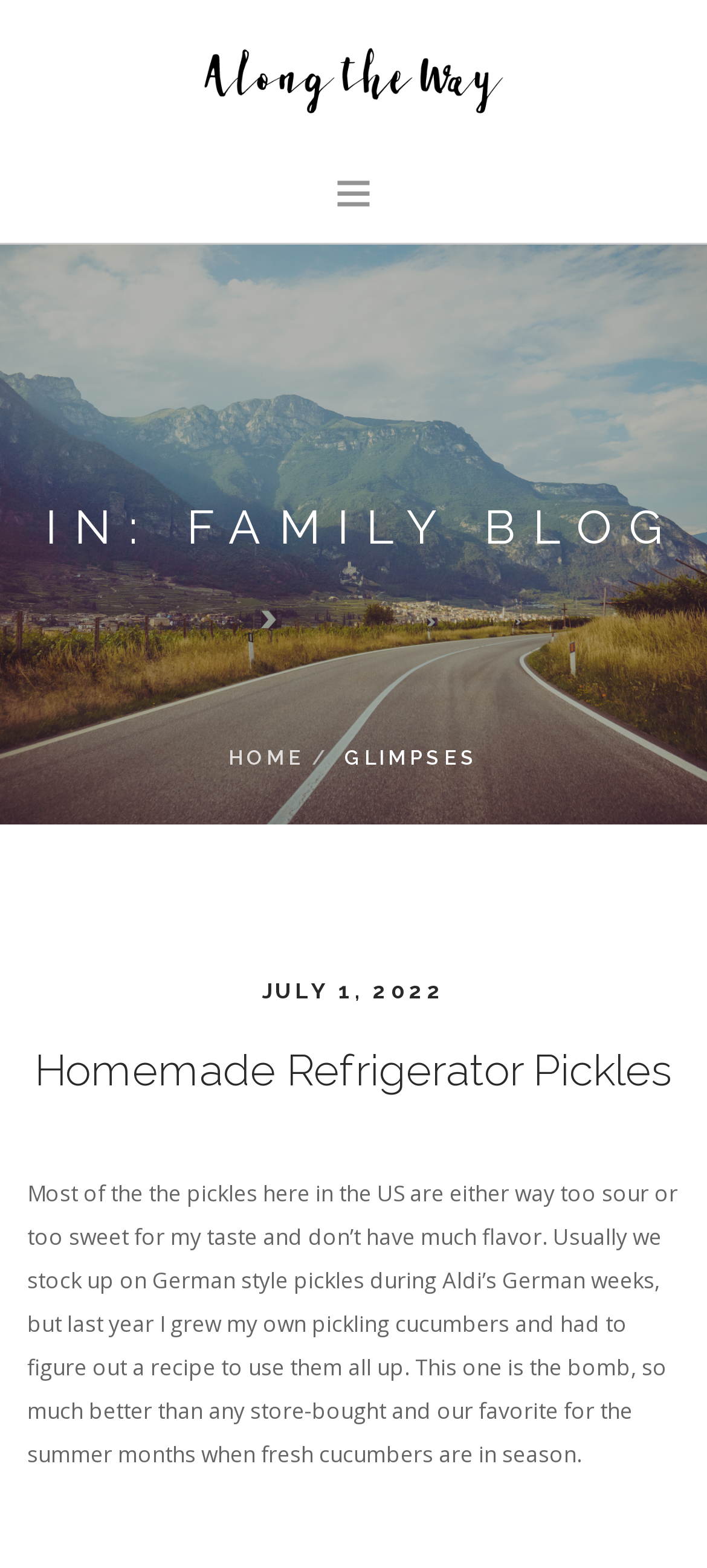Detail the various sections and features present on the webpage.

The webpage is a family blog titled "Along The Way". At the top, there is a logo image with the same title, accompanied by a link with the same text. Below the logo, there is a navigation menu with five links: "HOME", "ABOUT US", "GLIMPSES", "HOUSE", and "FAMILY BLOG", stretching across the top of the page.

On the left side, there is a search function with the label "SEARCH SITE". Above the search function, there is a heading that reads "IN: FAMILY BLOG". 

Further down, there is a section with a heading that displays the date "JULY 1, 2022". Below the date, there is a heading that reads "Homemade Refrigerator Pickles", which is also a link. Underneath the heading, there is a paragraph of text that describes a recipe for homemade pickles, mentioning the author's experience with store-bought pickles and their own recipe using fresh cucumbers.

On the right side of the page, there are two links, "HOME" and "GLIMPSES", which seem to be a secondary navigation menu.